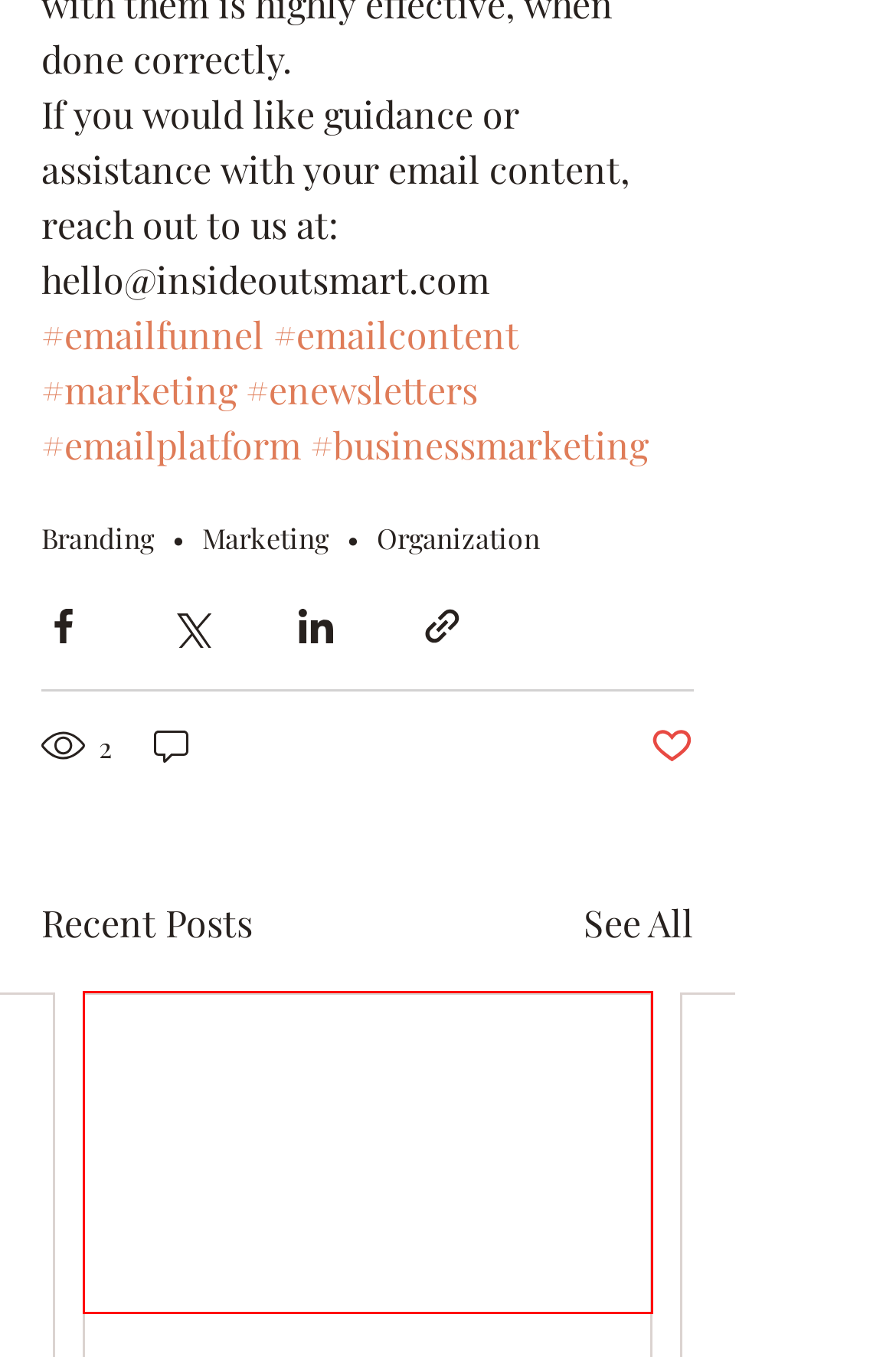You have a screenshot of a webpage with a red bounding box highlighting a UI element. Your task is to select the best webpage description that corresponds to the new webpage after clicking the element. Here are the descriptions:
A. Marketing
B. #marketing
C. 10 Ways to Amplify Your Creativity for Growth
D. Get Massive Freedom from Personal Branding
E. Organization
F. #enewsletters
G. Branding
H. Blog | Inside Out Smart

D